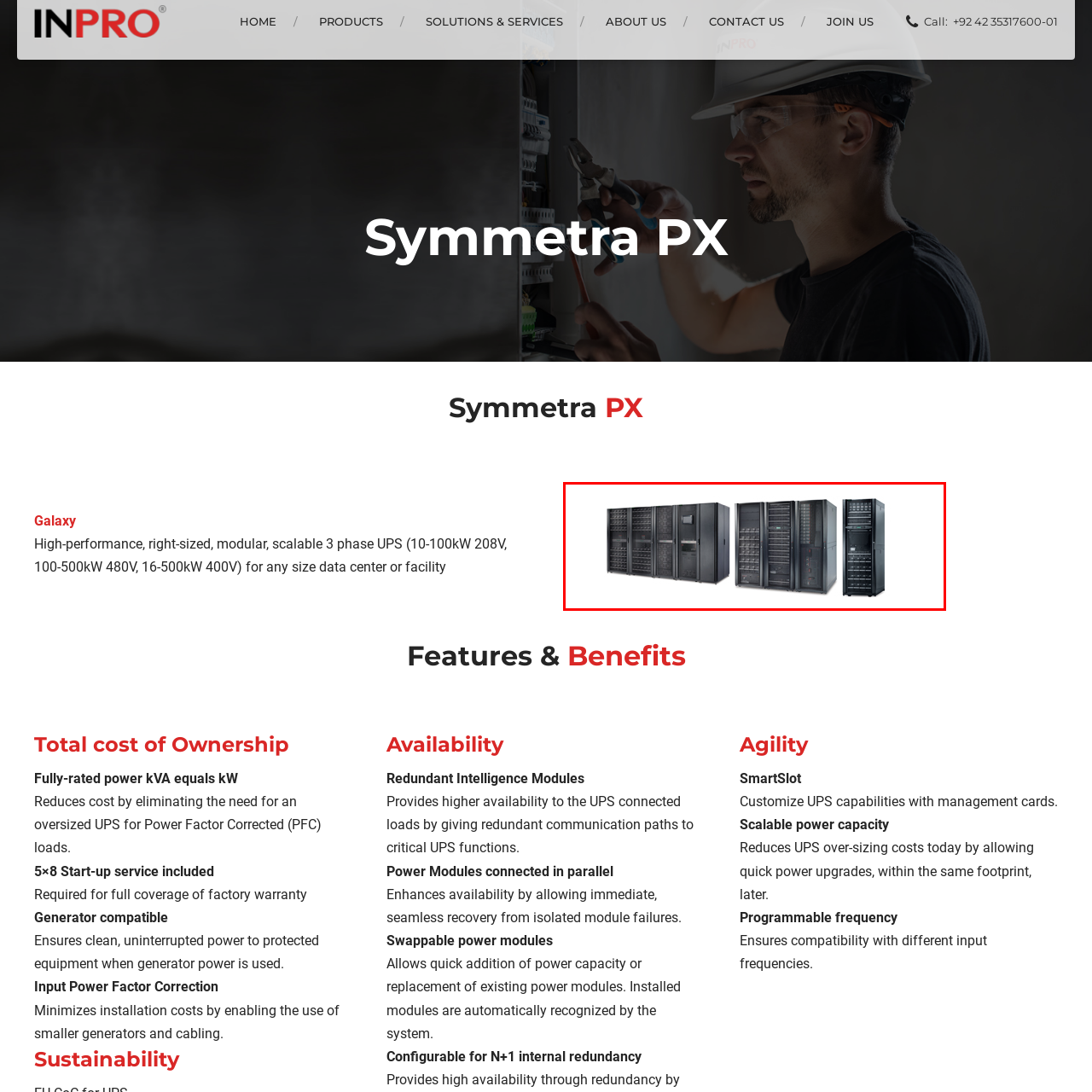Check the picture within the red bounding box and provide a brief answer using one word or phrase: What is the range of power solutions offered by the smallest unit?

10 to 500 kW